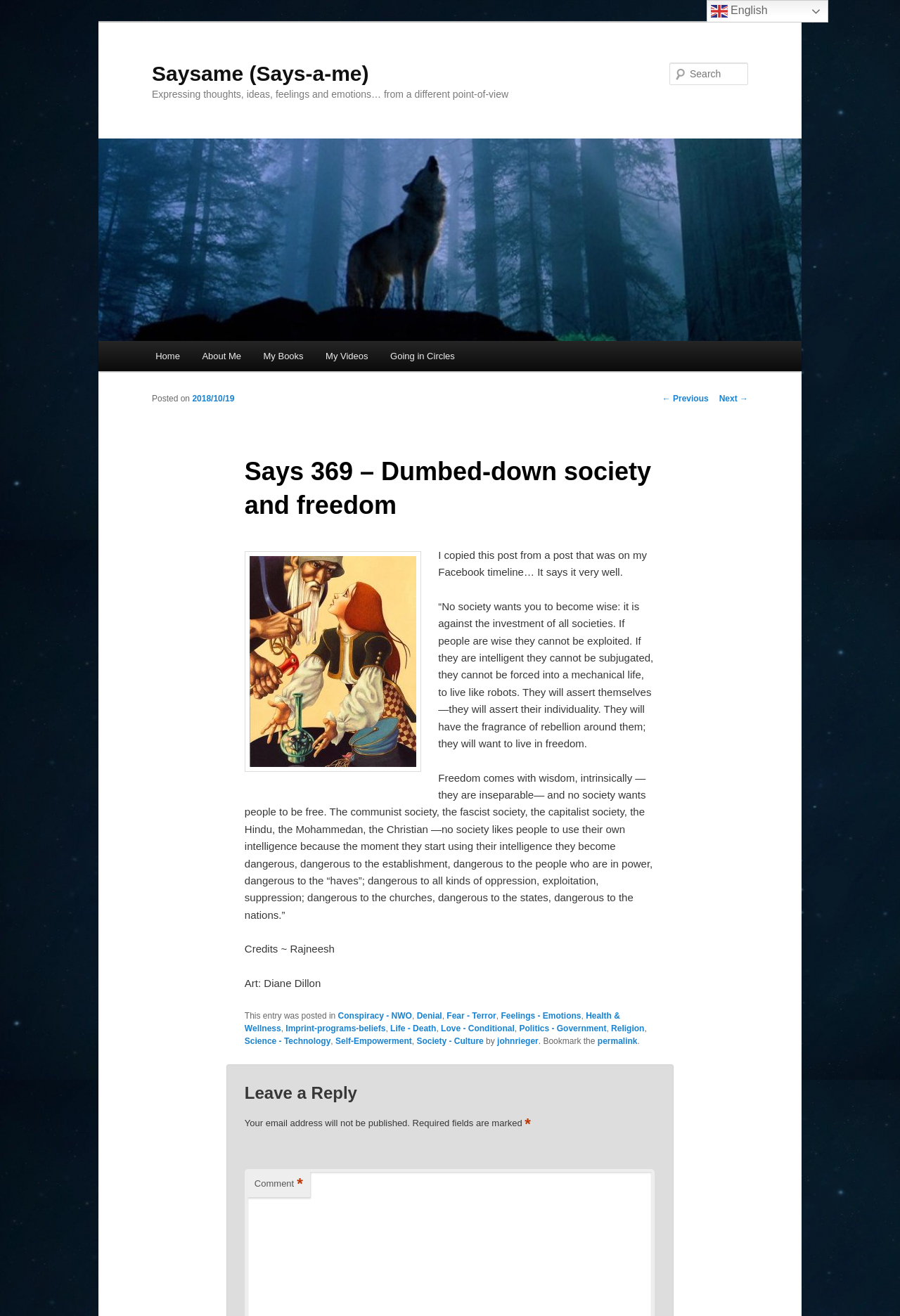Locate the bounding box coordinates of the element that should be clicked to execute the following instruction: "Go to the home page".

[0.16, 0.259, 0.212, 0.282]